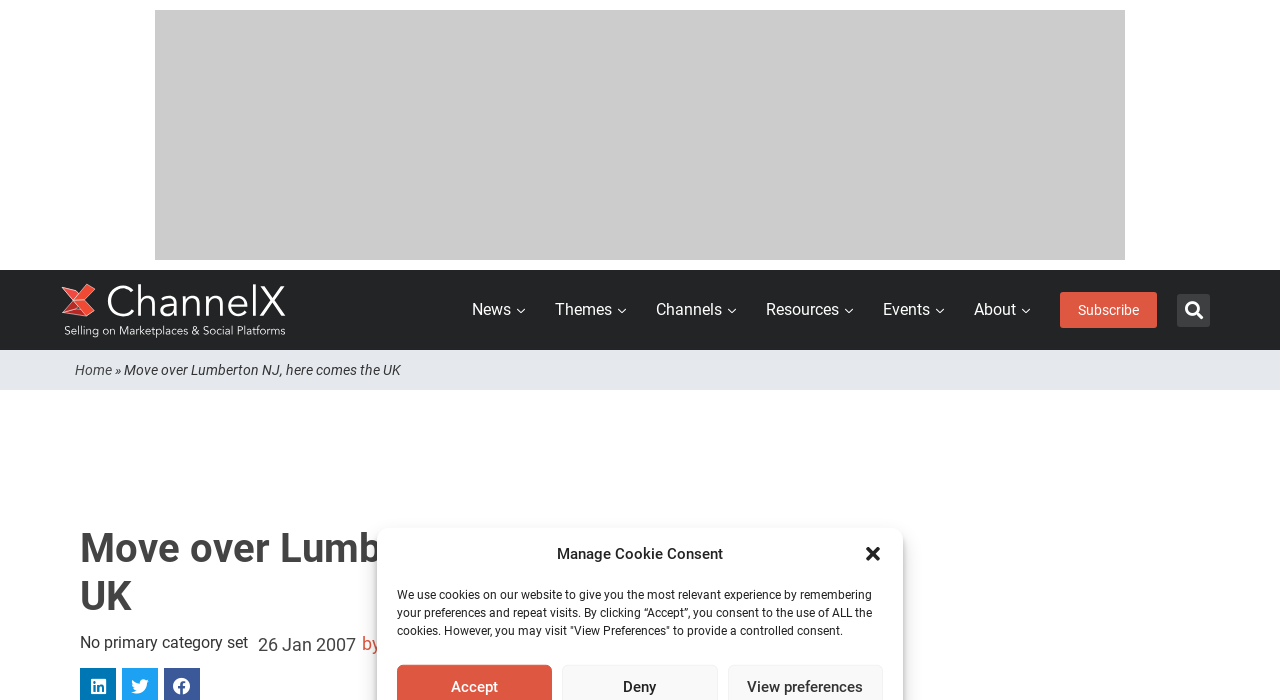Respond to the question below with a single word or phrase:
What is the logo of this website?

ChannelX Logo